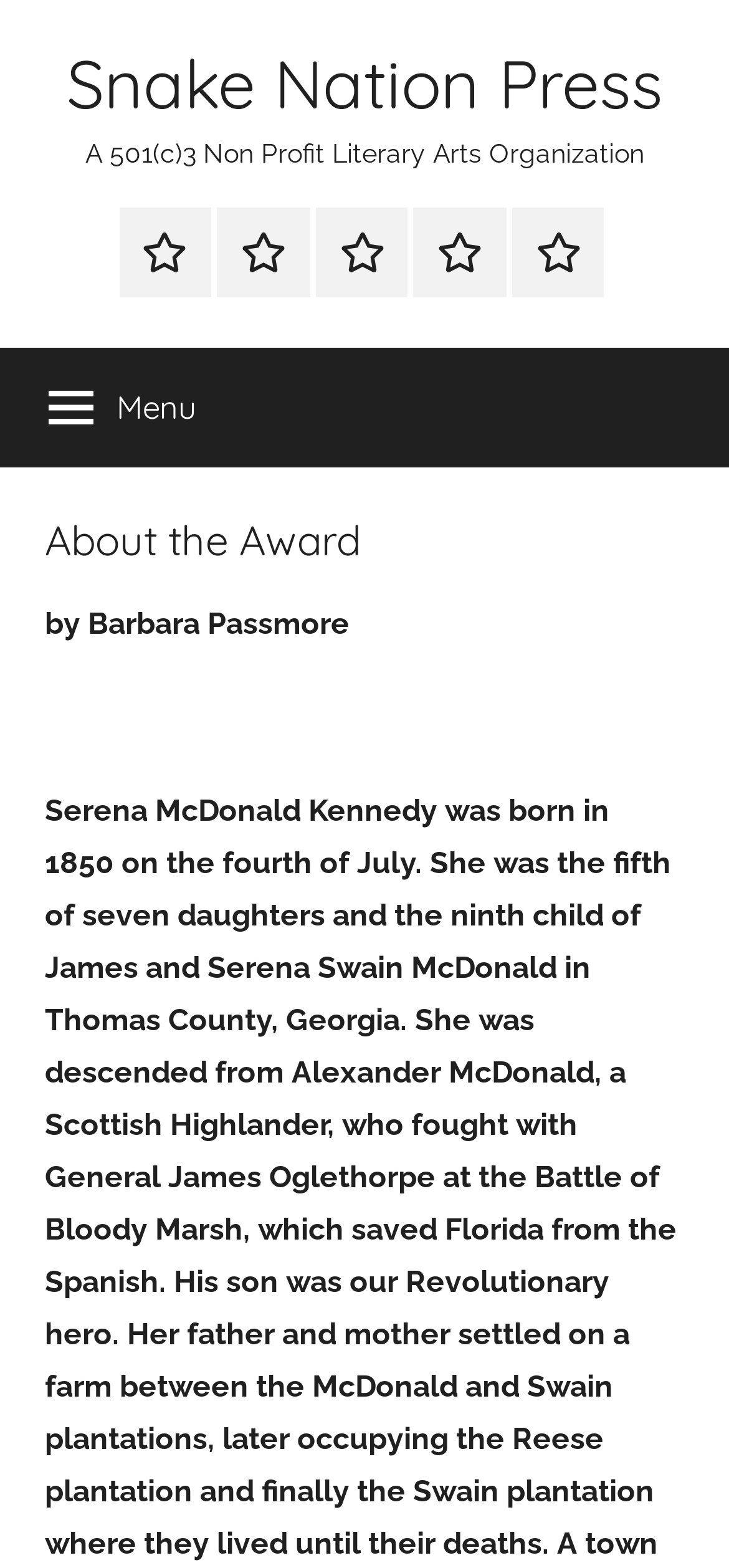What is the name of the award?
Answer the question with as much detail as you can, using the image as a reference.

I looked at the webpage and did not find any explicit mention of the name of the award. The title 'About the Award' suggests that the webpage is about an award, but the name of the award is not provided.